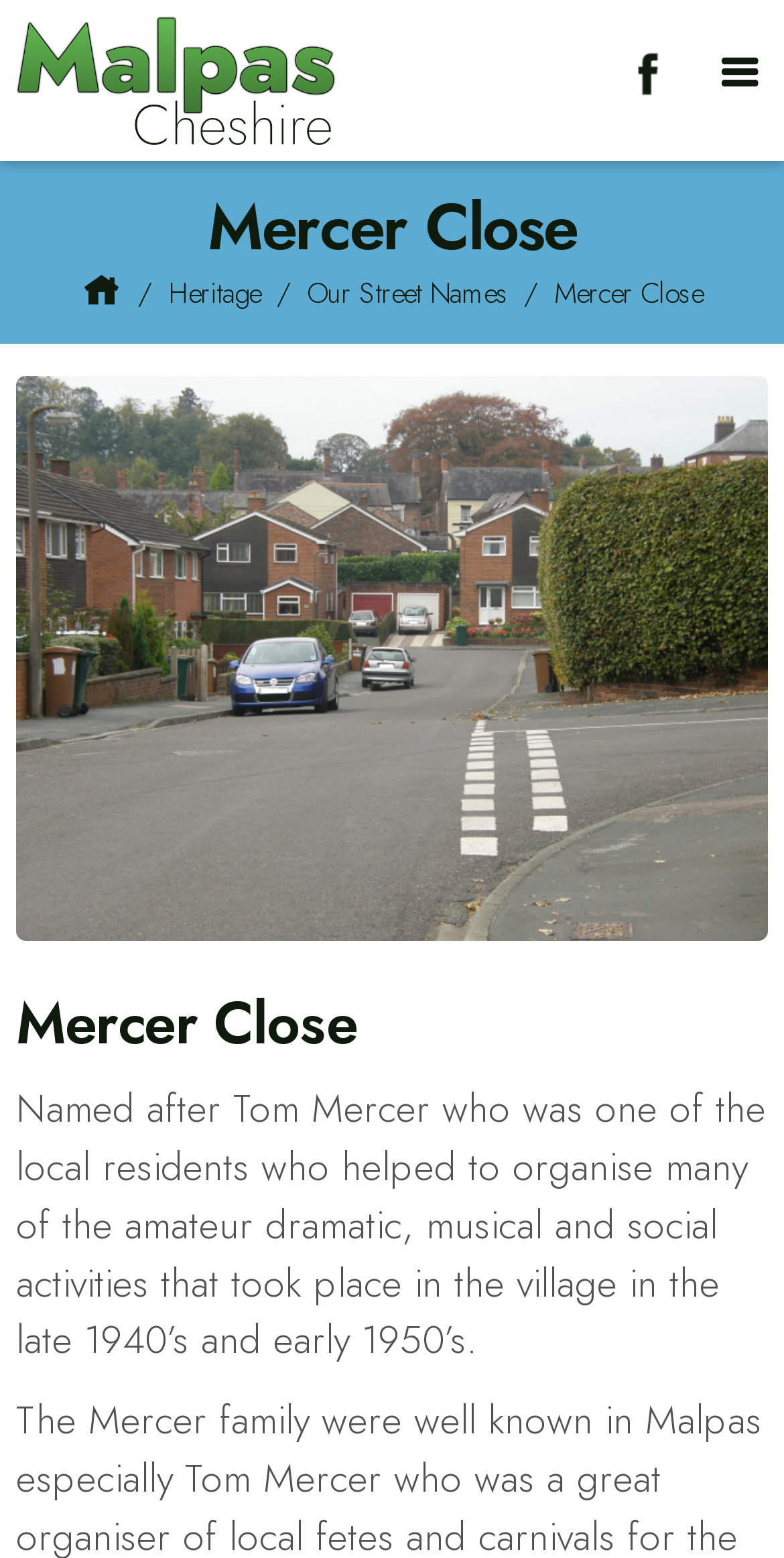What is the name of the street?
Using the image, provide a concise answer in one word or a short phrase.

Mercer Close